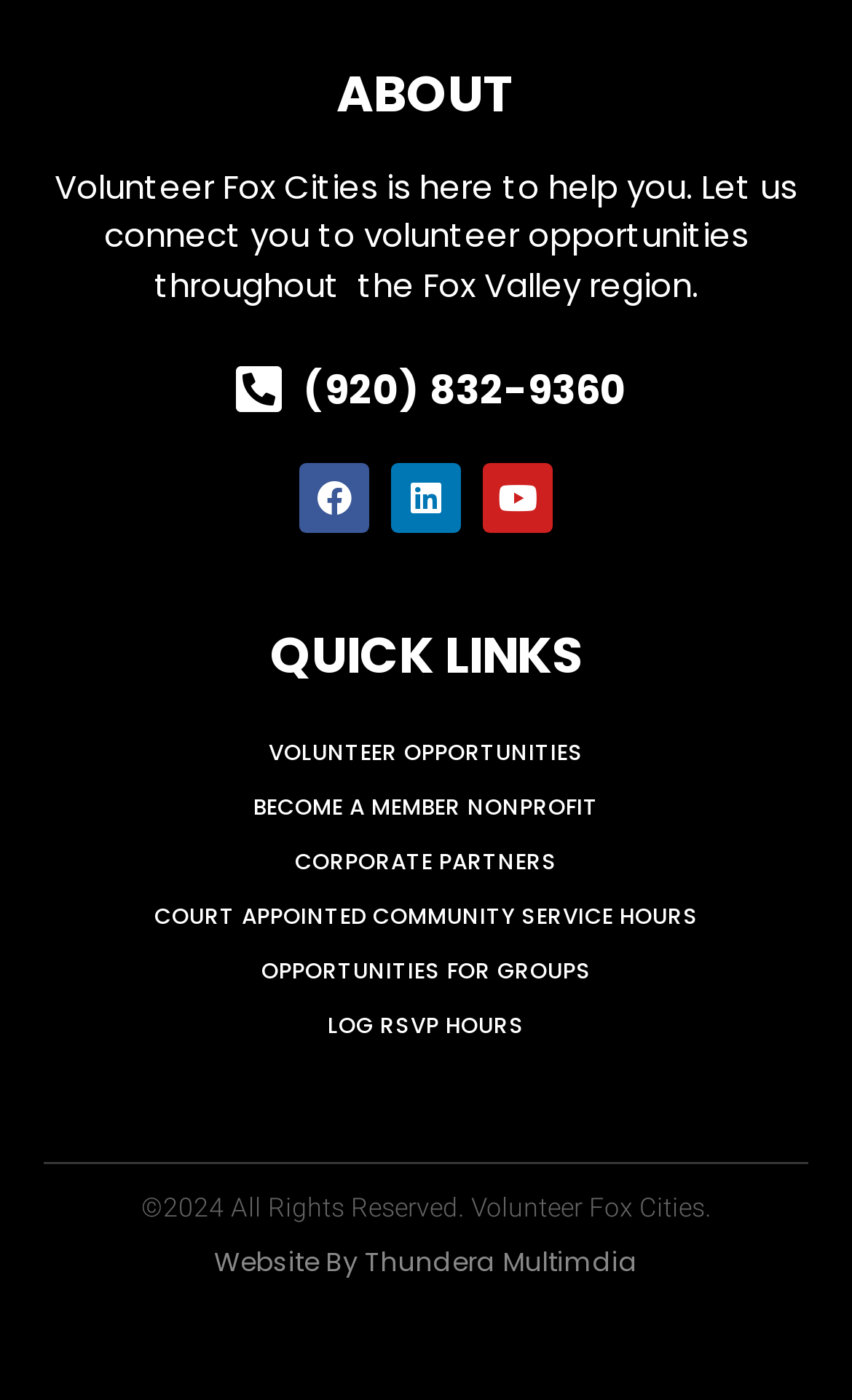What is the phone number to contact Volunteer Fox Cities?
Based on the image content, provide your answer in one word or a short phrase.

(920) 832-9360